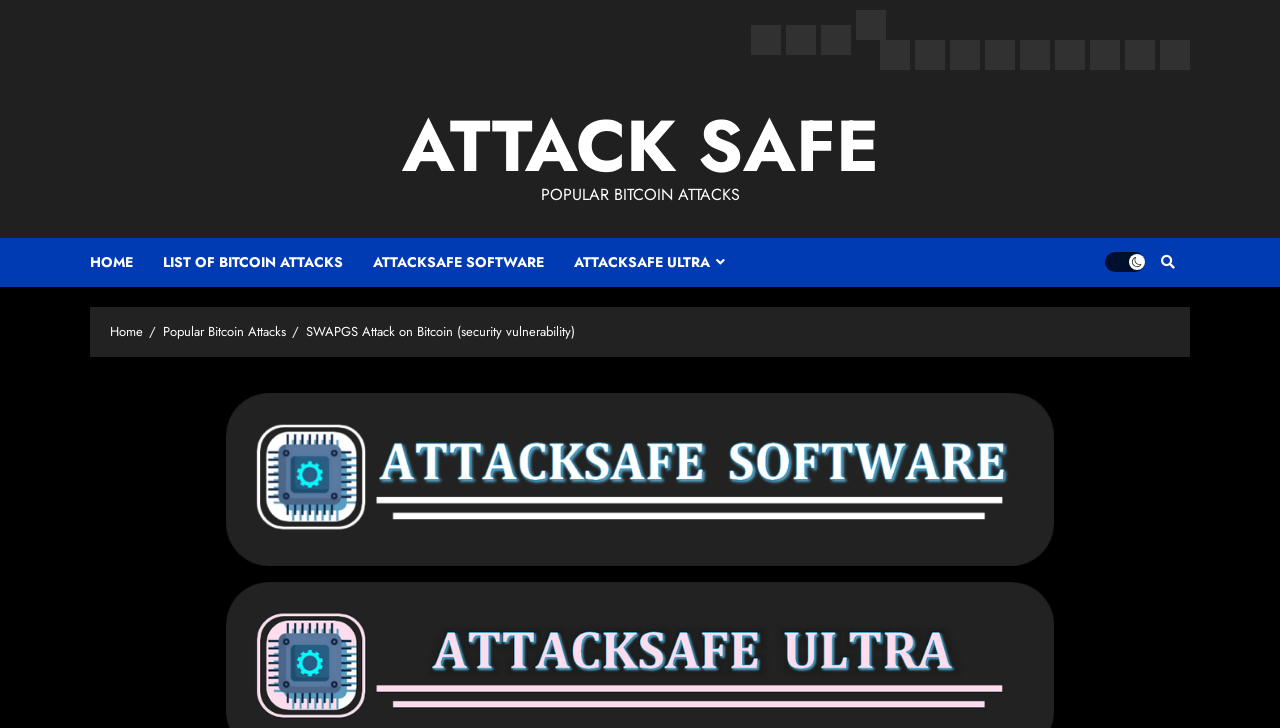Provide an in-depth caption for the elements present on the webpage.

The webpage is about SWAPGS, a computer security vulnerability, and its relation to Bitcoin attacks. At the top, there are multiple links to different pages, including "Home", "List of Bitcoin Attacks", and "ATTACKSAFE SOFTWARE", among others. These links are positioned horizontally, with "Home" on the left and "ATTACKSAFE ULTRA 10" on the right.

Below the top links, there is a prominent link to "ATTACK SAFE" in the middle of the page. Above this link, there is a heading that reads "POPULAR BITCOIN ATTACKS". On the left side of the page, there are additional links to "HOME", "LIST OF BITCOIN ATTACKS", and "ATTACKSAFE SOFTWARE", which are likely a navigation menu.

On the right side of the page, there is a light/dark button and a search icon. Below these icons, there is a navigation section with breadcrumbs, showing the current page's location in the website's hierarchy. The breadcrumbs include links to "Home", "Popular Bitcoin Attacks", and the current page, "SWAPGS Attack on Bitcoin (security vulnerability)".

The main content of the page features a large image, which is the logo of ATTACKSAFE SOFTWARE, taking up most of the page's width. The image is positioned in the middle of the page, with some empty space above and below it.